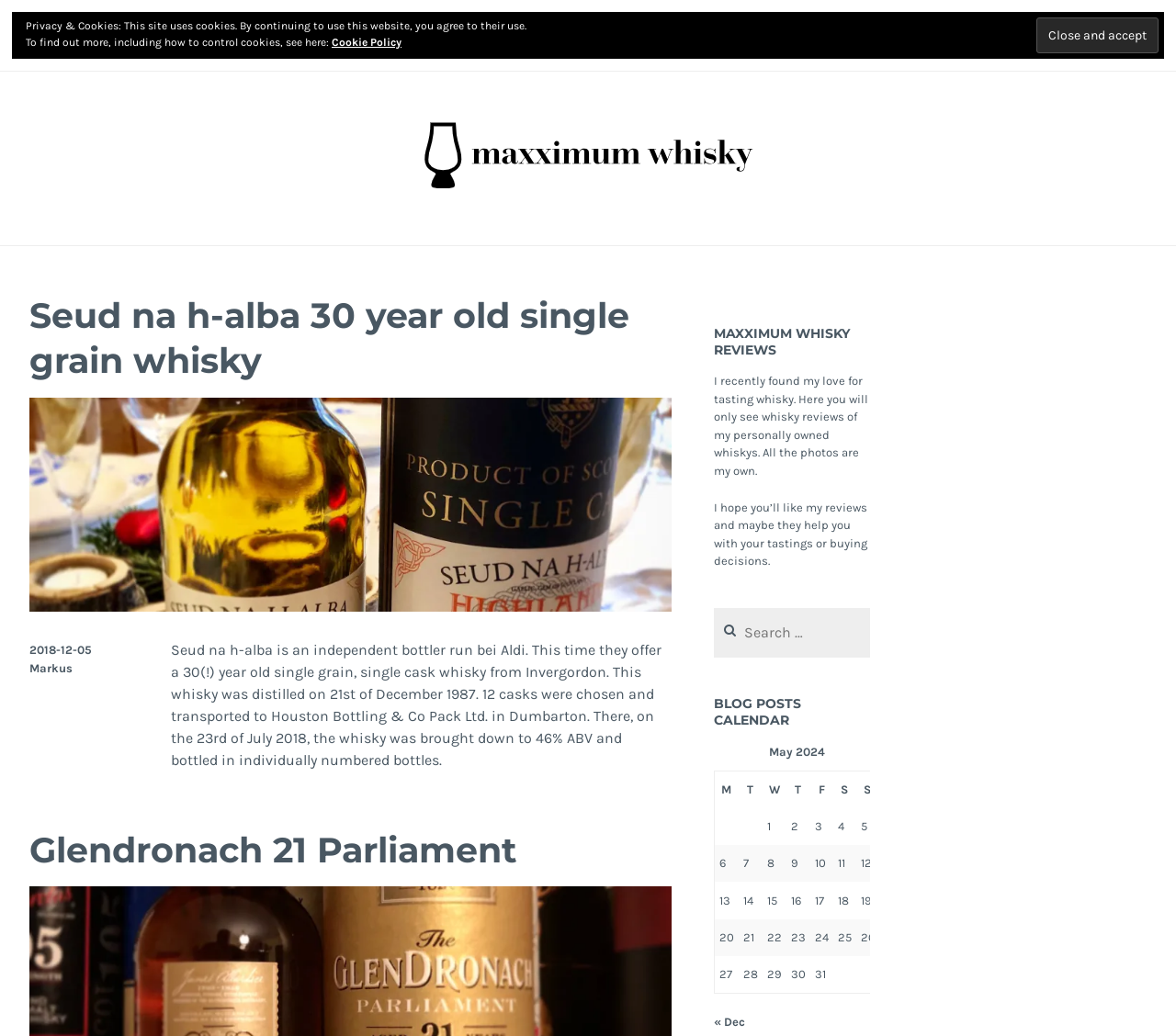Please provide a detailed answer to the question below based on the screenshot: 
What is the purpose of the search box?

I inferred the answer by looking at the search box and its location on the webpage, which suggests that it is meant to search for whisky reviews, as the webpage is primarily about whisky reviews.